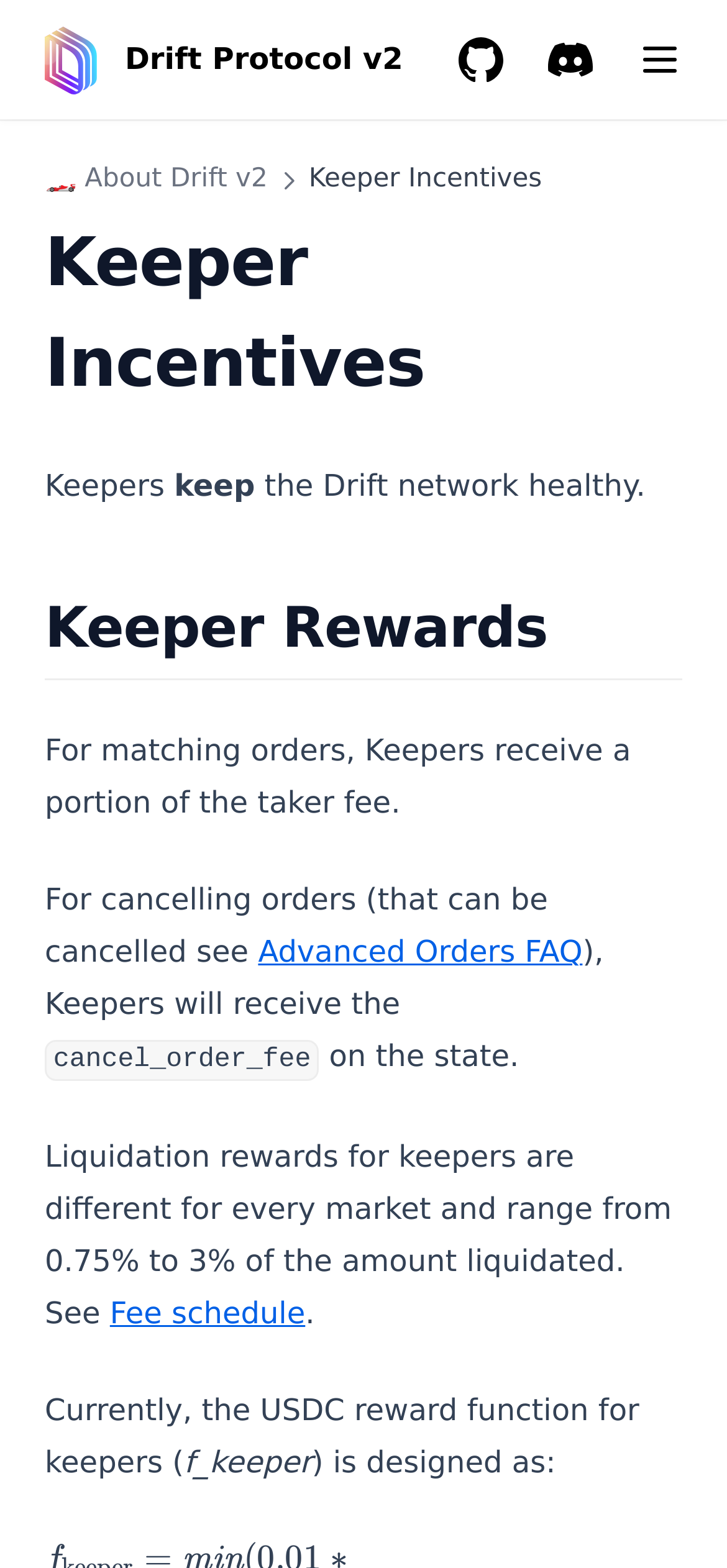How many links are there under the 'Wallet Setup' button?
Based on the visual, give a brief answer using one word or a short phrase.

5